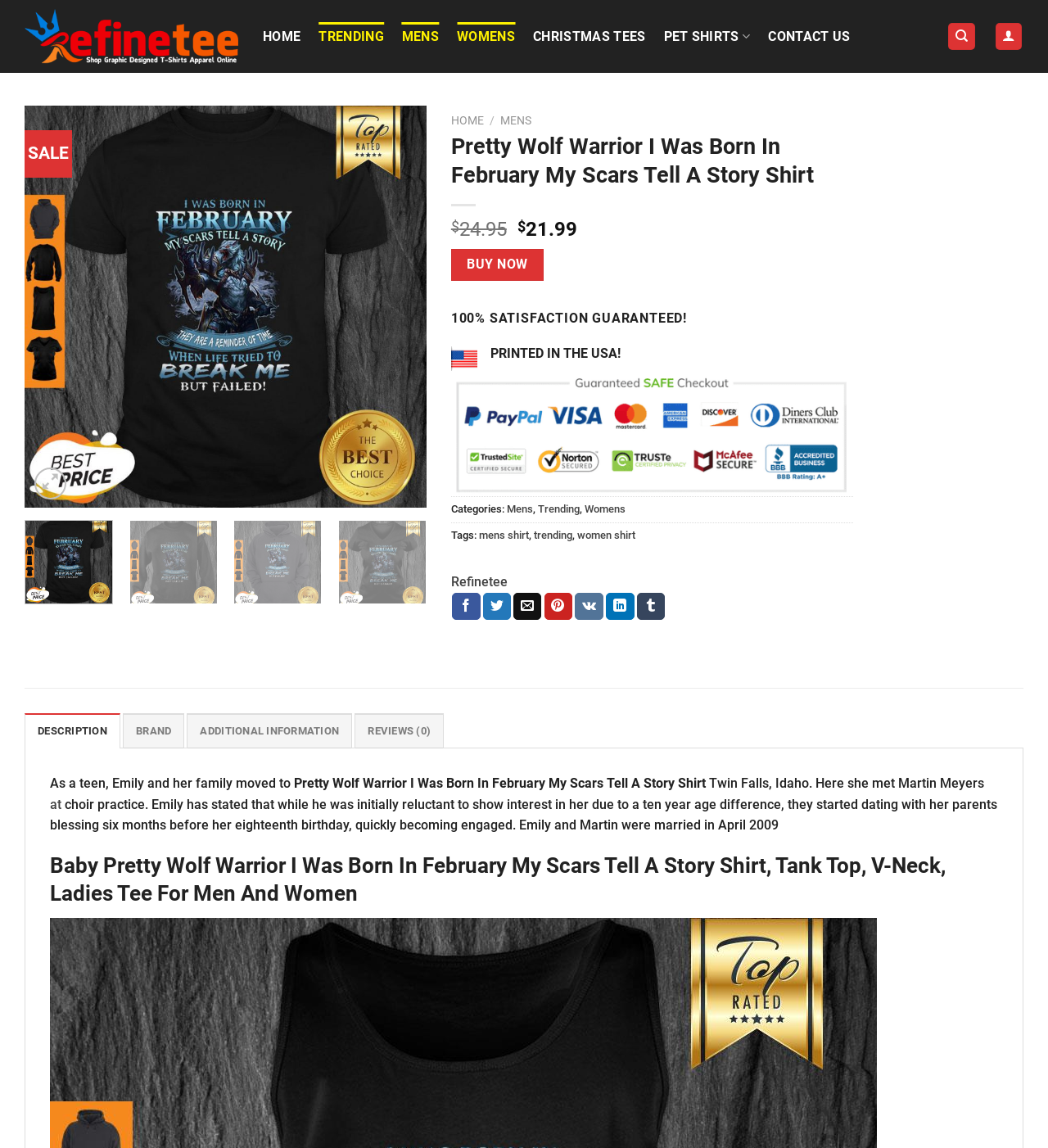Summarize the webpage comprehensively, mentioning all visible components.

This webpage is about a specific t-shirt design, "Pretty Wolf Warrior I Was Born In February My Scars Tell A Story Shirt". At the top, there is a navigation menu with links to "HOME", "TRENDING", "MENS", "WOMENS", "CHRISTMAS TEES", "PET SHIRTS", and "CONTACT US". On the top right, there is a search bar and a shopping cart icon.

Below the navigation menu, there is a large image of the t-shirt design, with a "SALE" label on top. The image is surrounded by a series of links and buttons, including "Previous" and "Next" buttons to navigate through different designs.

On the left side of the page, there is a section with links to "HOME", "MENS", and other categories. Below this section, there is a heading with the title of the t-shirt design, followed by a price tag of "$21.99". There is also a "BUY NOW" button and some text about the product, including "100% SATISFACTION GUARANTEED!" and "PRINTED IN THE USA!".

Further down the page, there are sections for "Categories" and "Tags", with links to related products. There are also social media sharing links and a tab list with options to view "DESCRIPTION", "BRAND", "ADDITIONAL INFORMATION", and "REVIEWS (0)".

The "DESCRIPTION" tab contains a long text about the product, including a story about a person named Emily and her family. The text is divided into several paragraphs and includes some links to external sources.